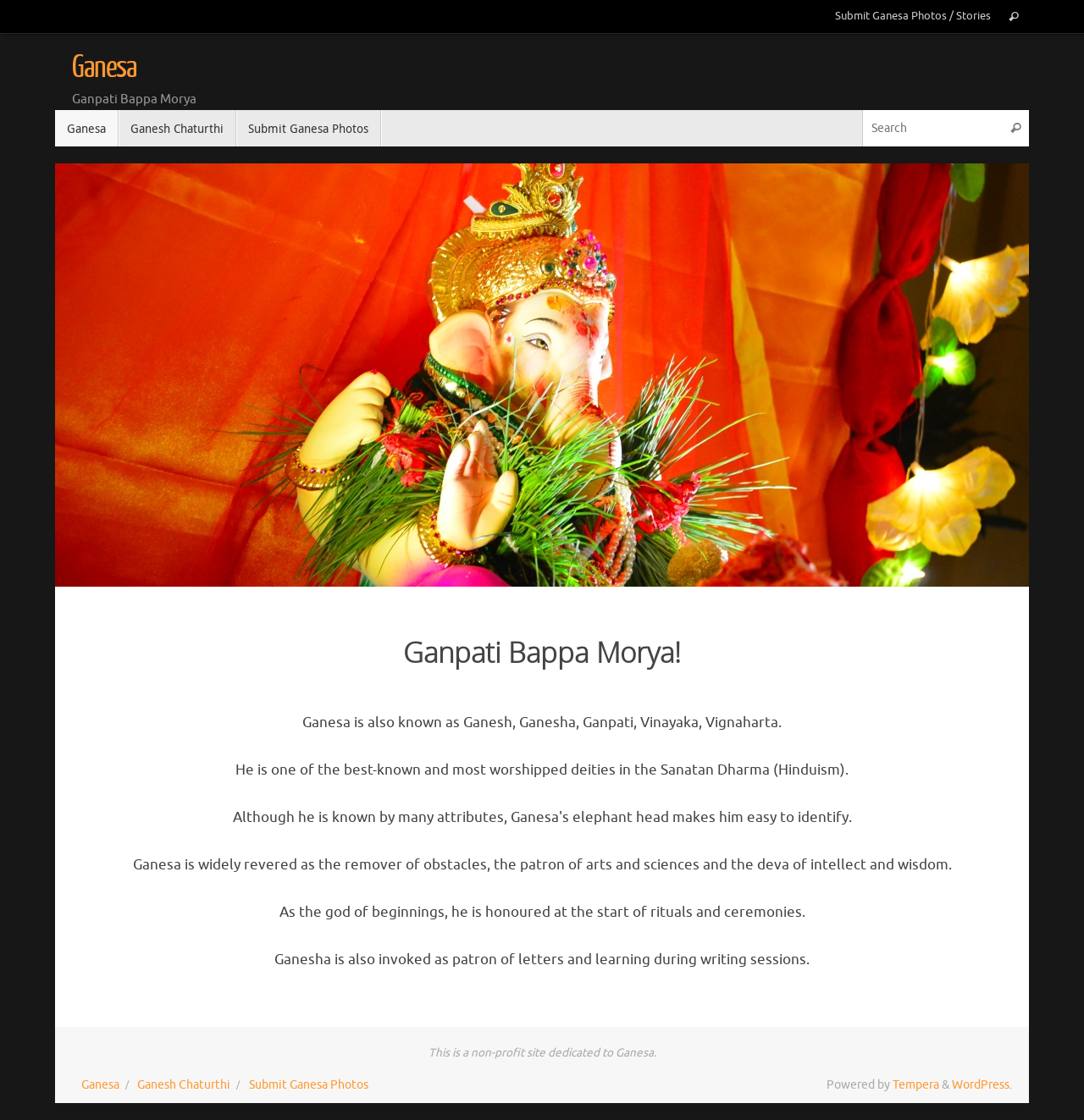Please find the bounding box coordinates of the element that must be clicked to perform the given instruction: "View Ganesa images". The coordinates should be four float numbers from 0 to 1, i.e., [left, top, right, bottom].

[0.051, 0.146, 0.949, 0.524]